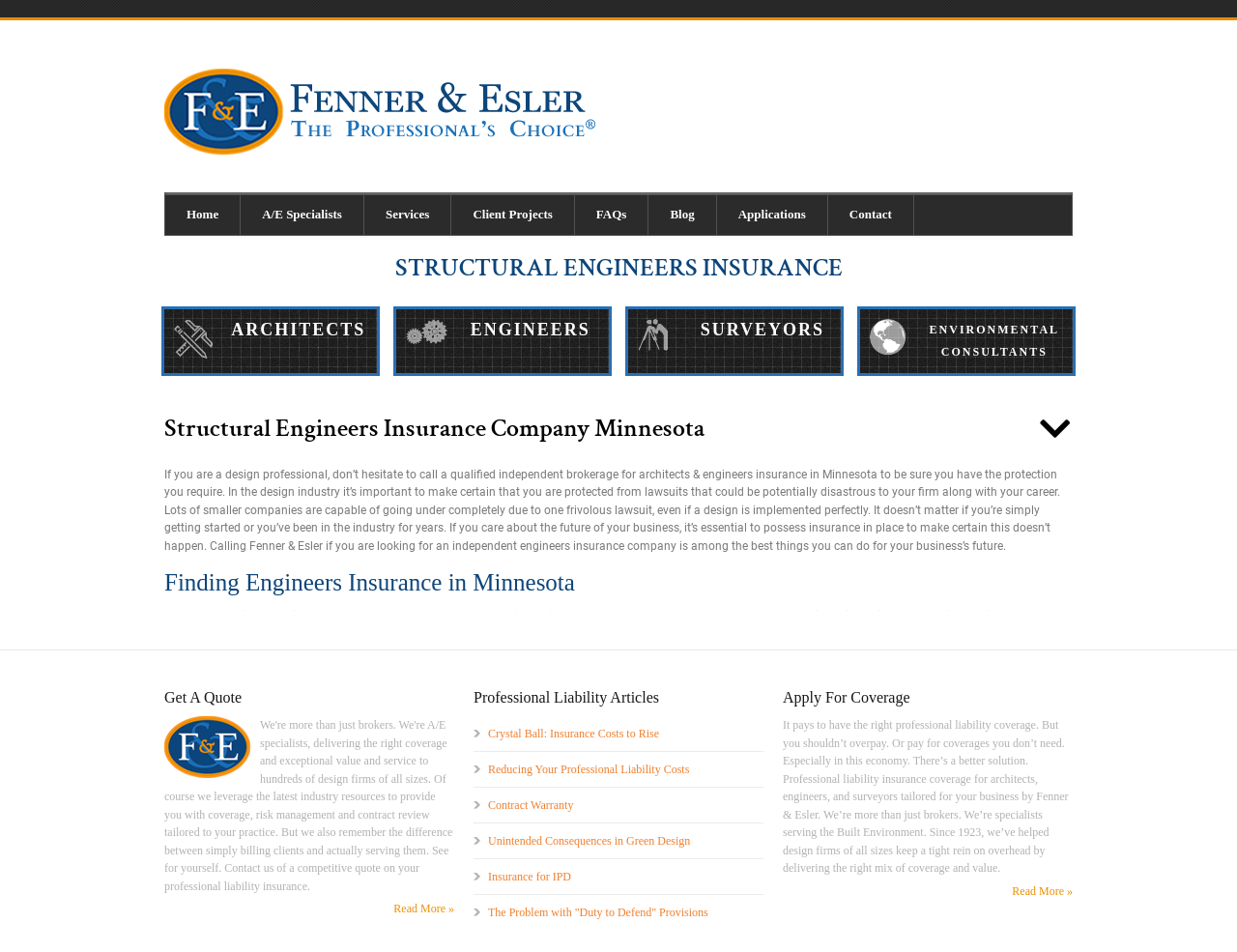Pinpoint the bounding box coordinates of the element you need to click to execute the following instruction: "Read more about engineers insurance company". The bounding box should be represented by four float numbers between 0 and 1, in the format [left, top, right, bottom].

[0.401, 0.639, 0.527, 0.653]